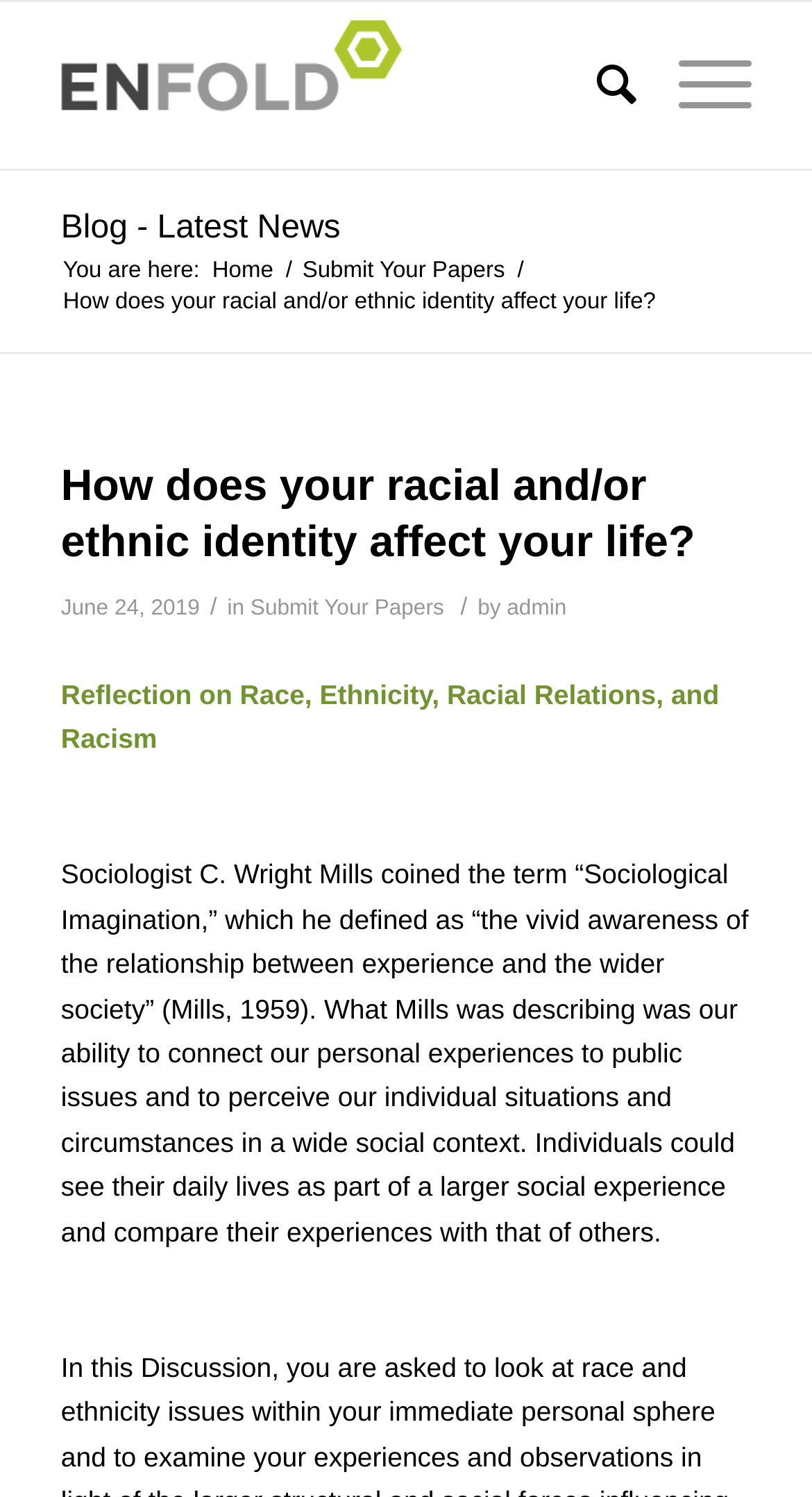Given the element description: "Menu Menu", predict the bounding box coordinates of the UI element it refers to, using four float numbers between 0 and 1, i.e., [left, top, right, bottom].

[0.784, 0.001, 0.925, 0.113]